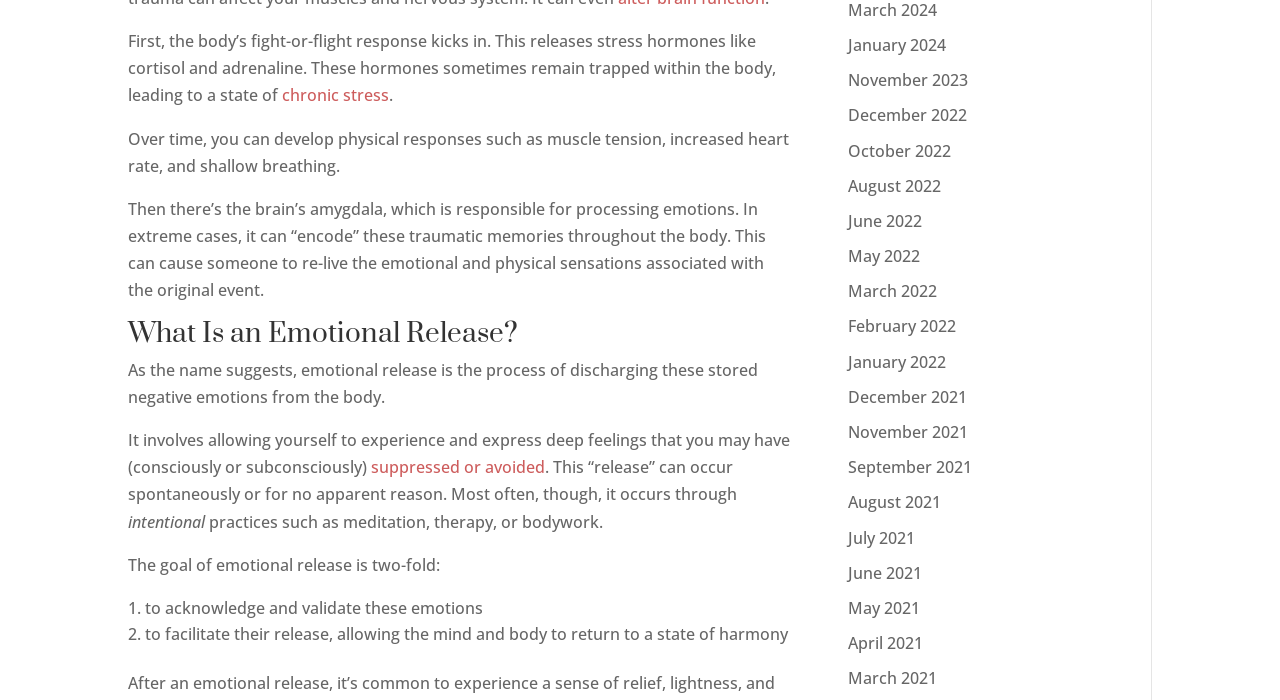Please determine the bounding box coordinates for the UI element described here. Use the format (top-left x, top-left y, bottom-right x, bottom-right y) with values bounded between 0 and 1: January 2022

[0.663, 0.501, 0.739, 0.532]